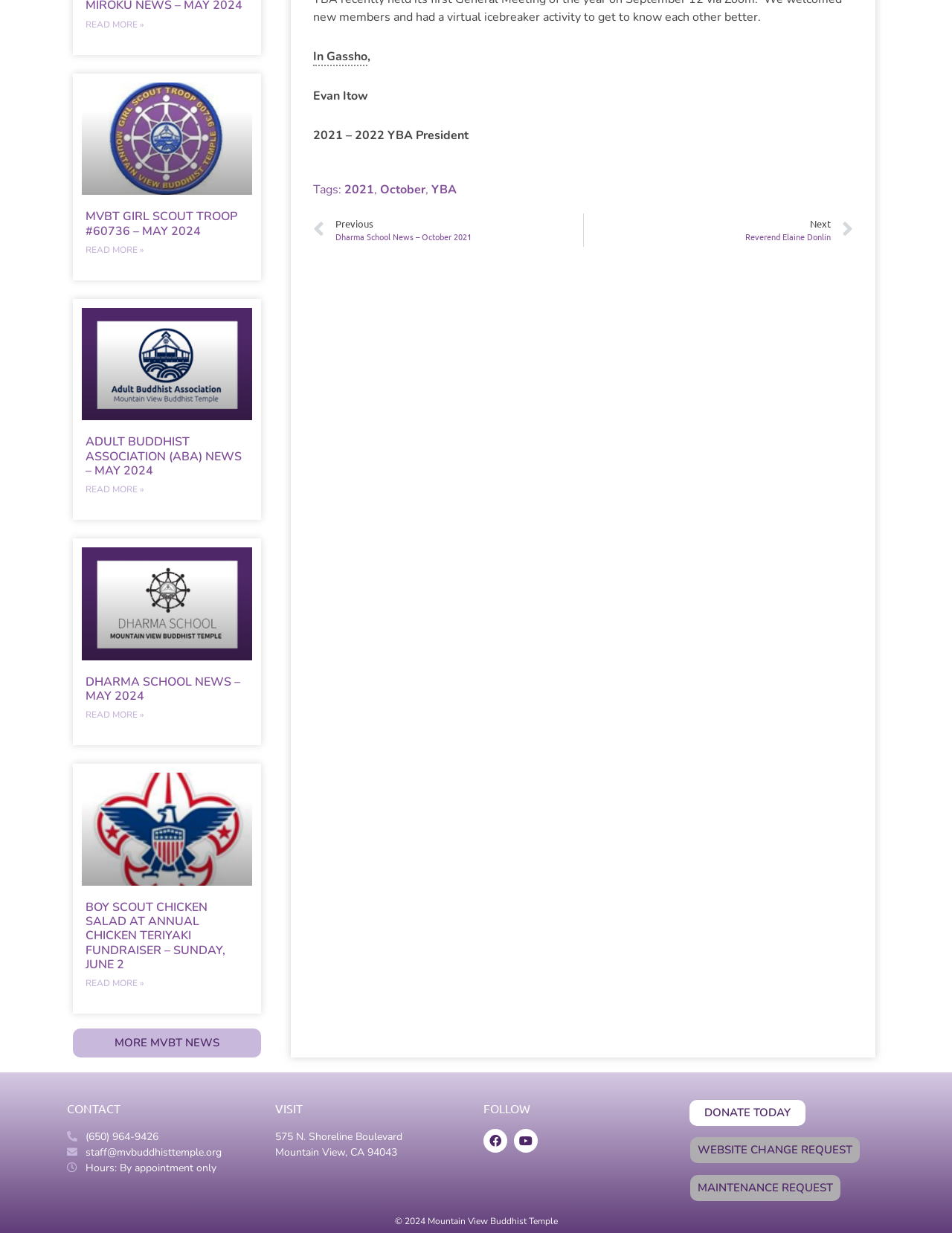Specify the bounding box coordinates of the area to click in order to execute this command: 'Read more about Miroku News – May 2024'. The coordinates should consist of four float numbers ranging from 0 to 1, and should be formatted as [left, top, right, bottom].

[0.089, 0.014, 0.151, 0.025]